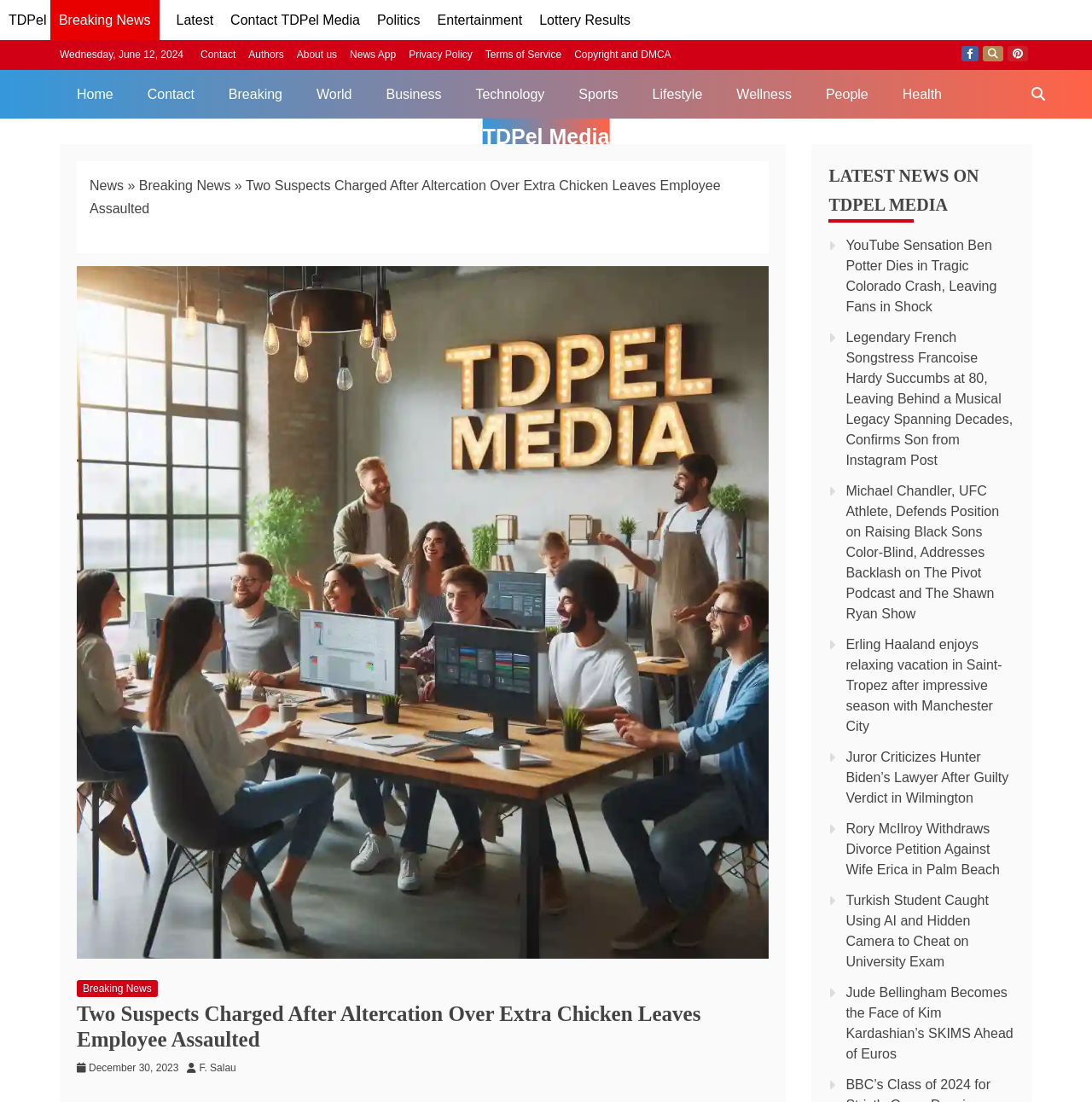Elaborate on the information and visuals displayed on the webpage.

This webpage appears to be a news article page. At the top, there are several links to different sections of the website, including "Latest", "Politics", "Entertainment", and more. Below these links, there is a date displayed, "Wednesday, June 12, 2024". 

To the right of the date, there are more links to "Contact", "Authors", "About us", and other pages. Further to the right, there are social media links to Facebook, Twitter, and Pinterest.

Below these links, there is a navigation bar with links to "Home", "Breaking", "World", "Business", and other categories. To the right of this navigation bar, there is a search bar.

The main content of the page is an article with the title "Two Suspects Charged After Altercation Over Extra Chicken Leaves Employee Assaulted". The article has a large image associated with it, taking up most of the width of the page. Below the image, there is a header with links to "Breaking News" and the date "December 30, 2023". The article's author, "F. Salau", is also credited.

To the right of the article, there is a section titled "LATEST NEWS ON TDPEL MEDIA" with several links to other news articles, including "YouTube Sensation Ben Potter Dies in Tragic Colorado Crash", "Legendary French Songstress Francoise Hardy Succumbs at 80", and more. These links are stacked vertically, with the most recent article at the top.